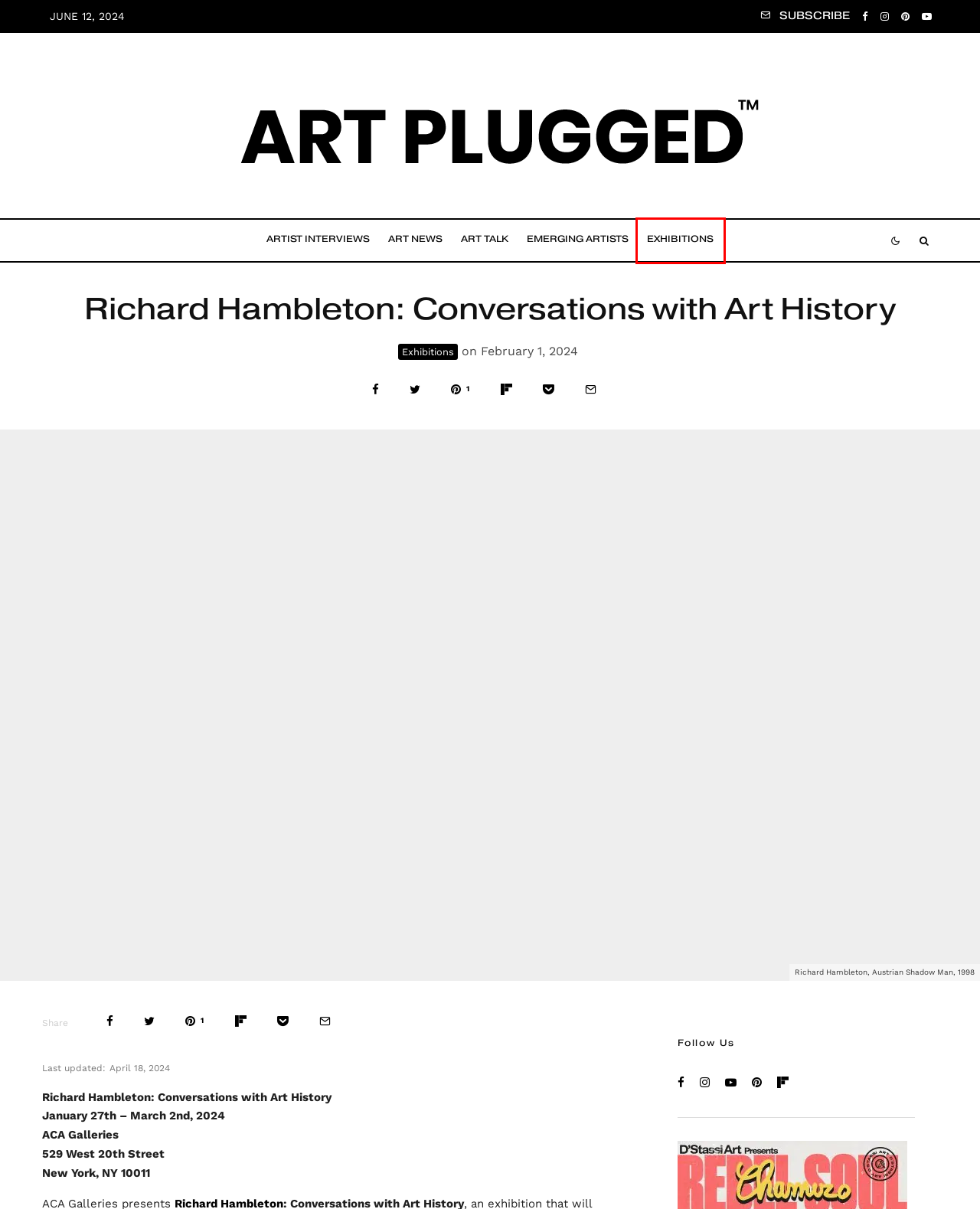Examine the screenshot of the webpage, noting the red bounding box around a UI element. Pick the webpage description that best matches the new page after the element in the red bounding box is clicked. Here are the candidates:
A. Angel ‘LA II’ Ortiz Brings Graffiti Art & Culture To Collaborative Exhibition in London
B. Cookies Policy - Art Plugged
C. Curator Picks
D. Art Talk
E. Exhibitions
F. Art News | Art Plugged
G. Artist Interviews
H. Mint It

E